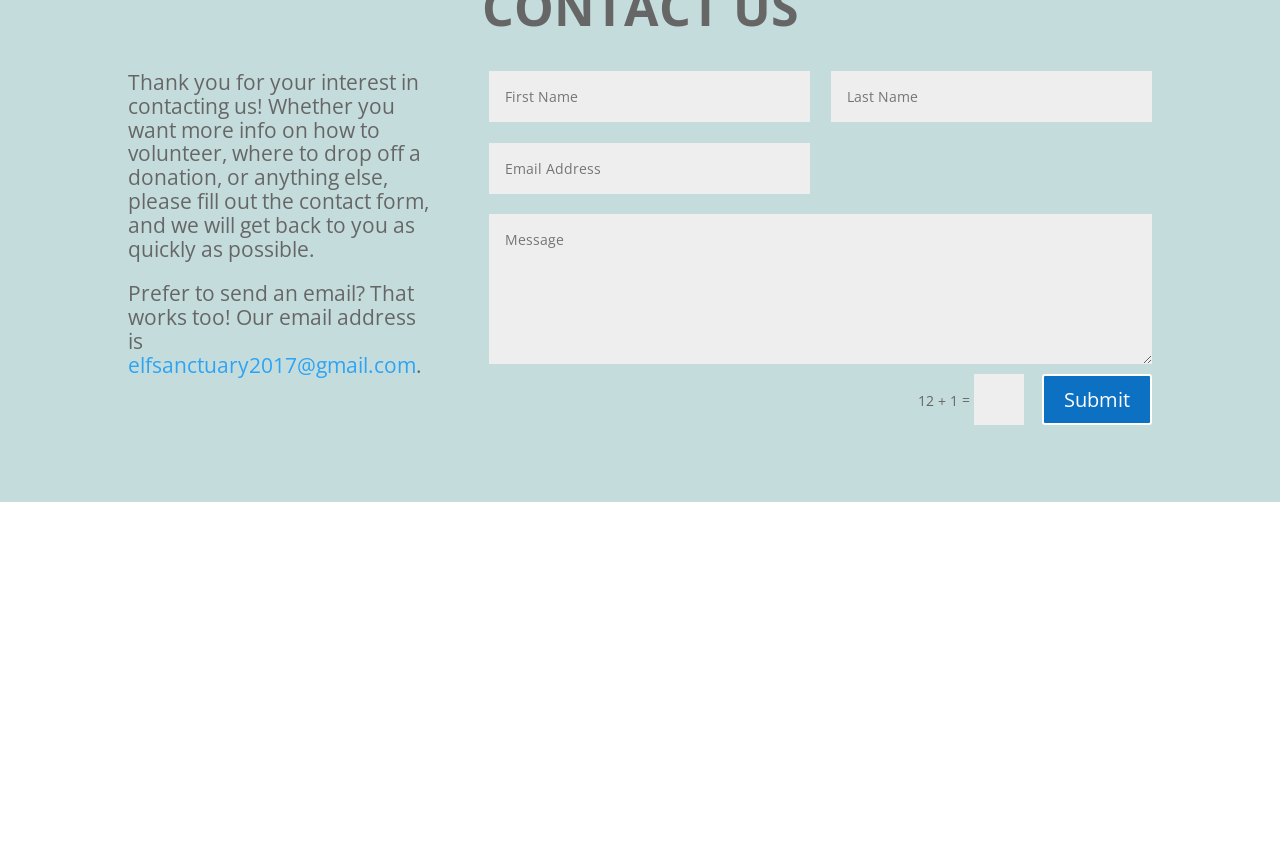Determine the bounding box coordinates for the HTML element described here: "CONTACT".

None